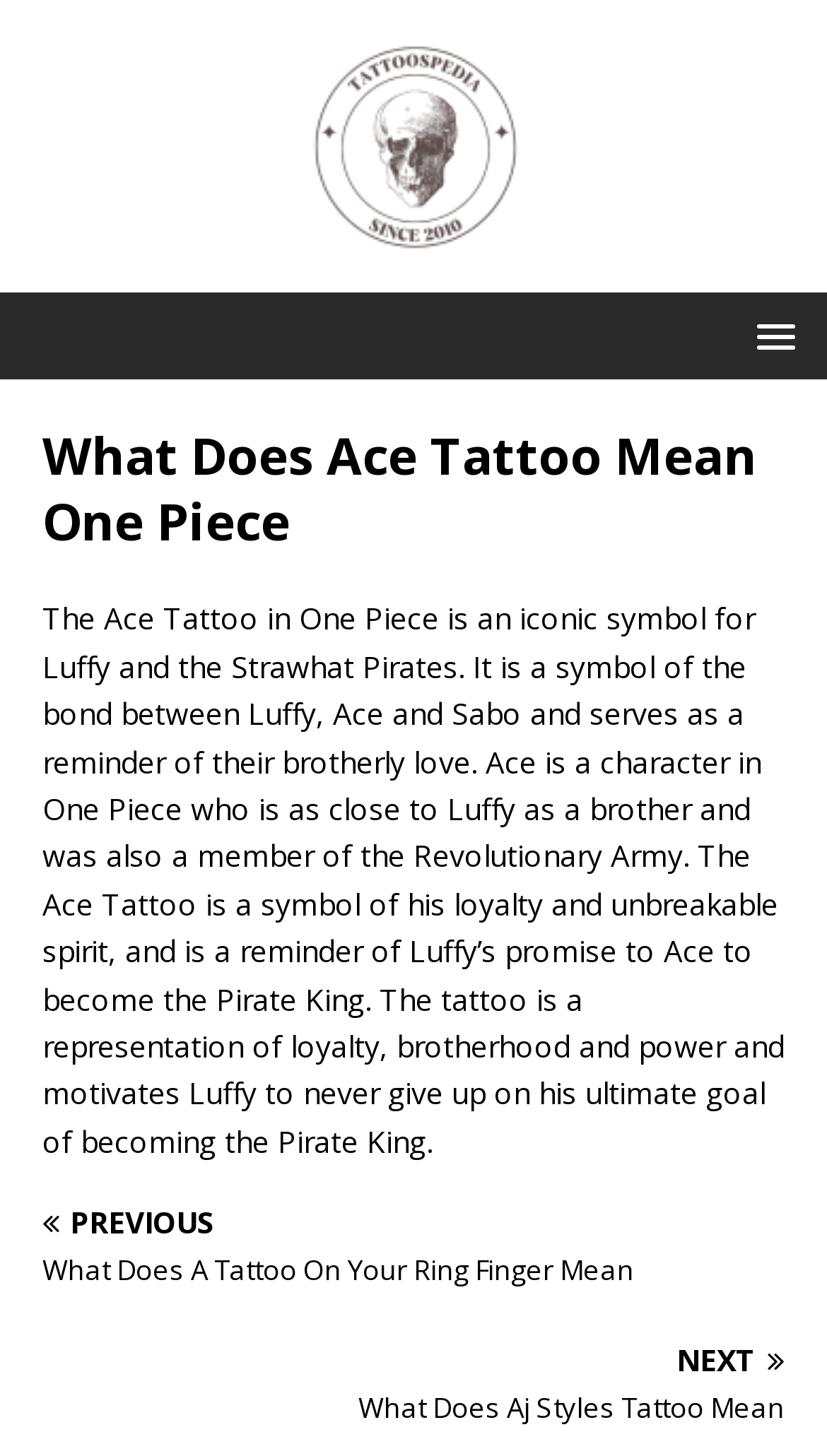Offer a detailed account of what is visible on the webpage.

The webpage is about the Ace Tattoo in One Piece, a popular manga and anime series. At the top, there is a link on the left side, and another link with a popup menu on the right side. Below these links, there is a main article section that occupies most of the page. 

The article section starts with a header that spans the entire width, containing the title "What Does Ace Tattoo Mean One Piece". Below the header, there is a large block of text that describes the significance of the Ace Tattoo in One Piece. The text explains that the tattoo is a symbol of the bond between Luffy, Ace, and Sabo, representing their brotherly love, loyalty, and unbreakable spirit. It also mentions Ace's character and his relationship with Luffy.

At the bottom of the article section, there are two links, one on the left and one on the right. The left link is labeled "PREVIOUS" and has a text "What Does A Tattoo On Your Ring Finger Mean", while the right link is labeled "NEXT" and has a text "What Does Aj Styles Tattoo Mean". These links likely navigate to related articles about tattoos.